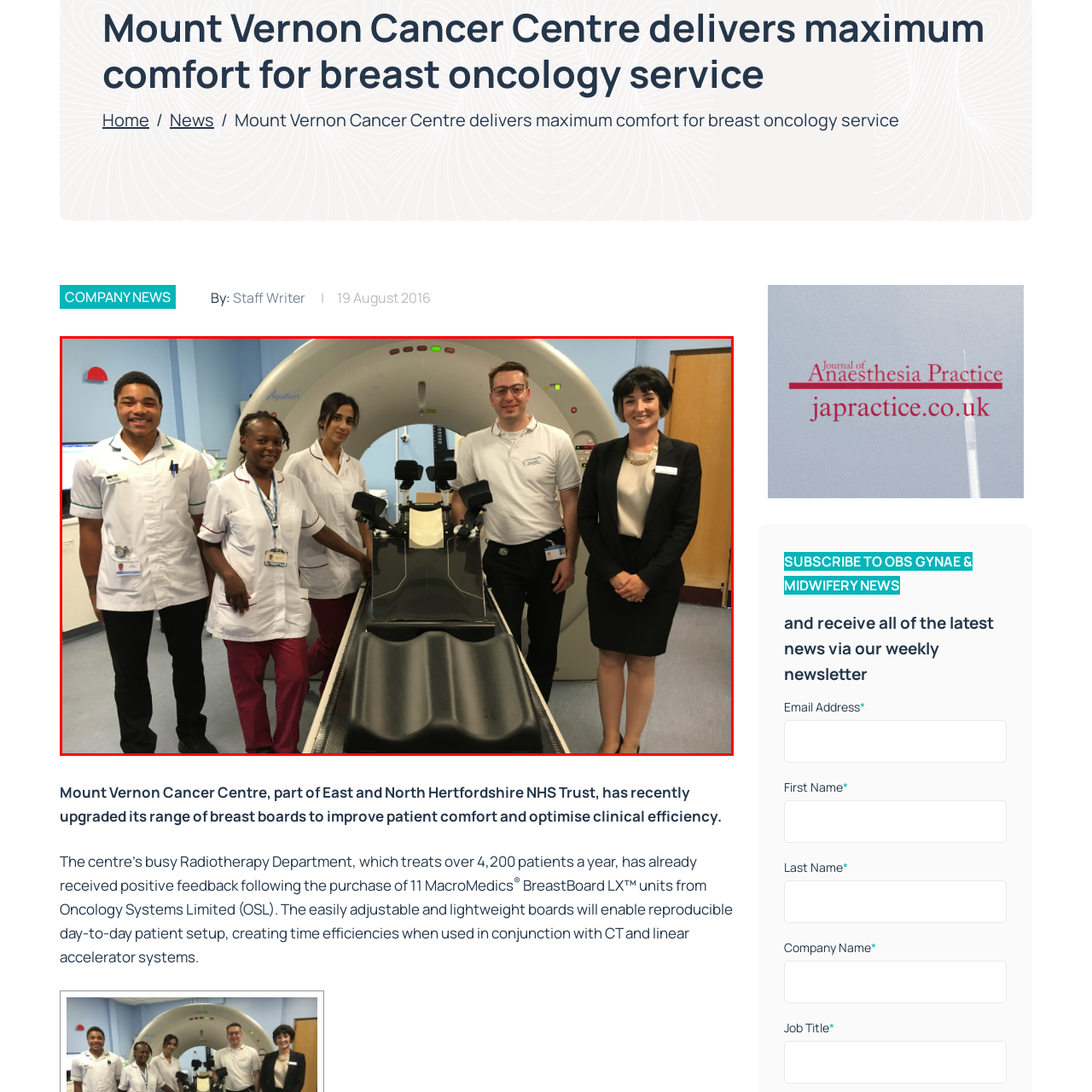What is the purpose of the recent upgrades to the breast boards?
Direct your attention to the image marked by the red bounding box and answer the question with a single word or phrase.

Maximizing patient comfort